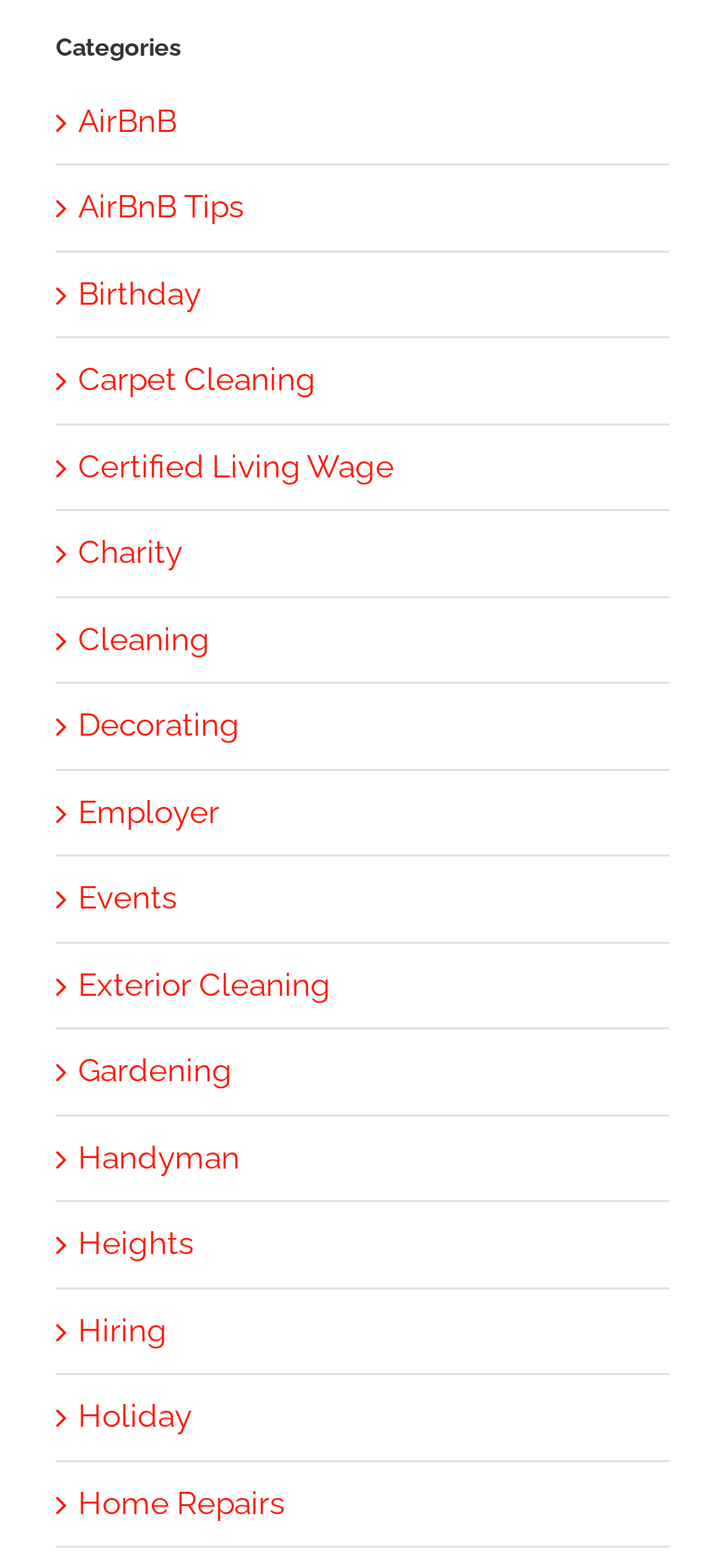Is there a category for 'Home Repairs'?
Please use the visual content to give a single word or phrase answer.

Yes